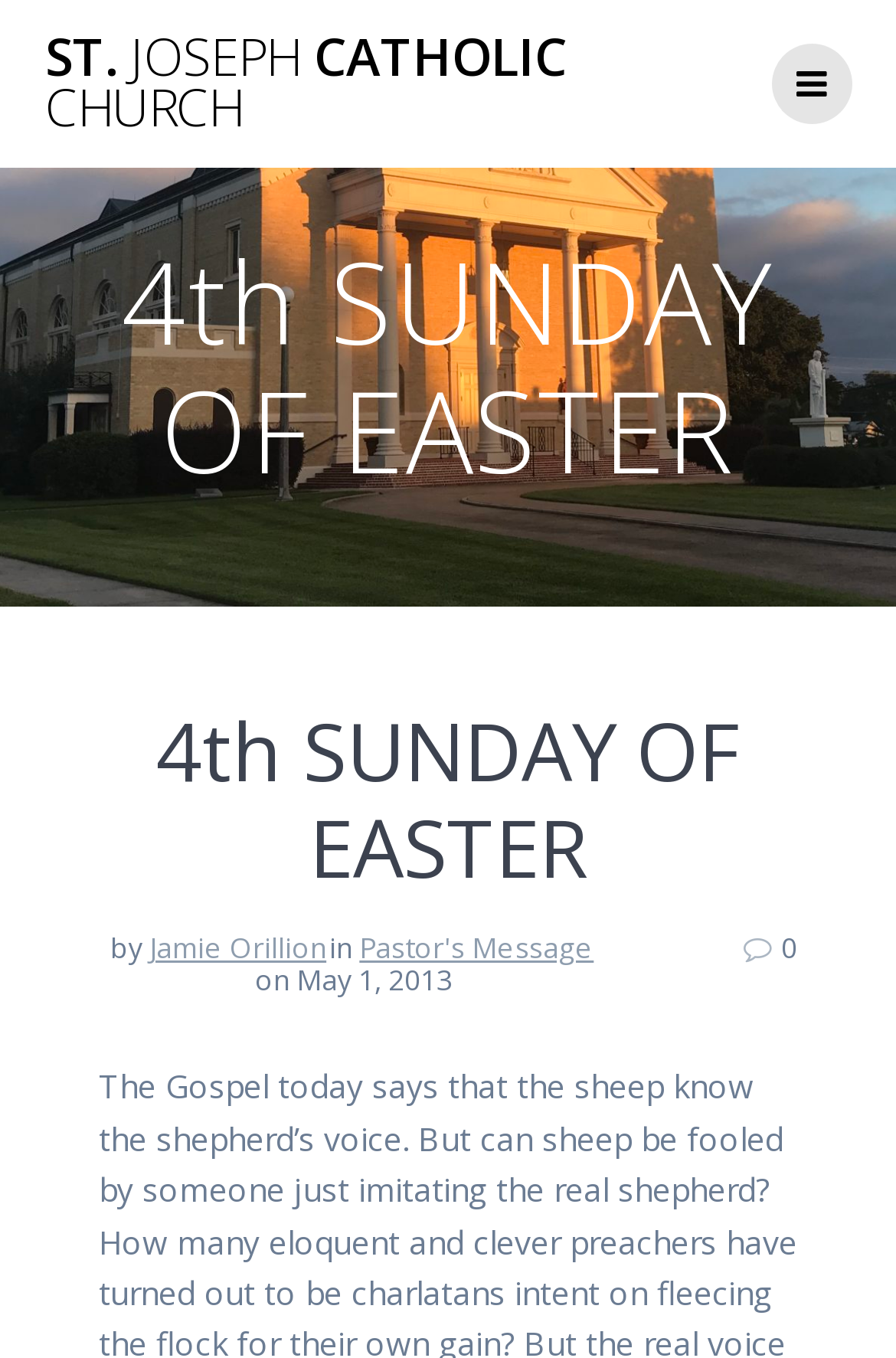Please provide a detailed answer to the question below by examining the image:
What is the current Sunday of Easter?

The current Sunday of Easter can be found in the top-middle of the webpage, where it is written as a heading '4th SUNDAY OF EASTER'.